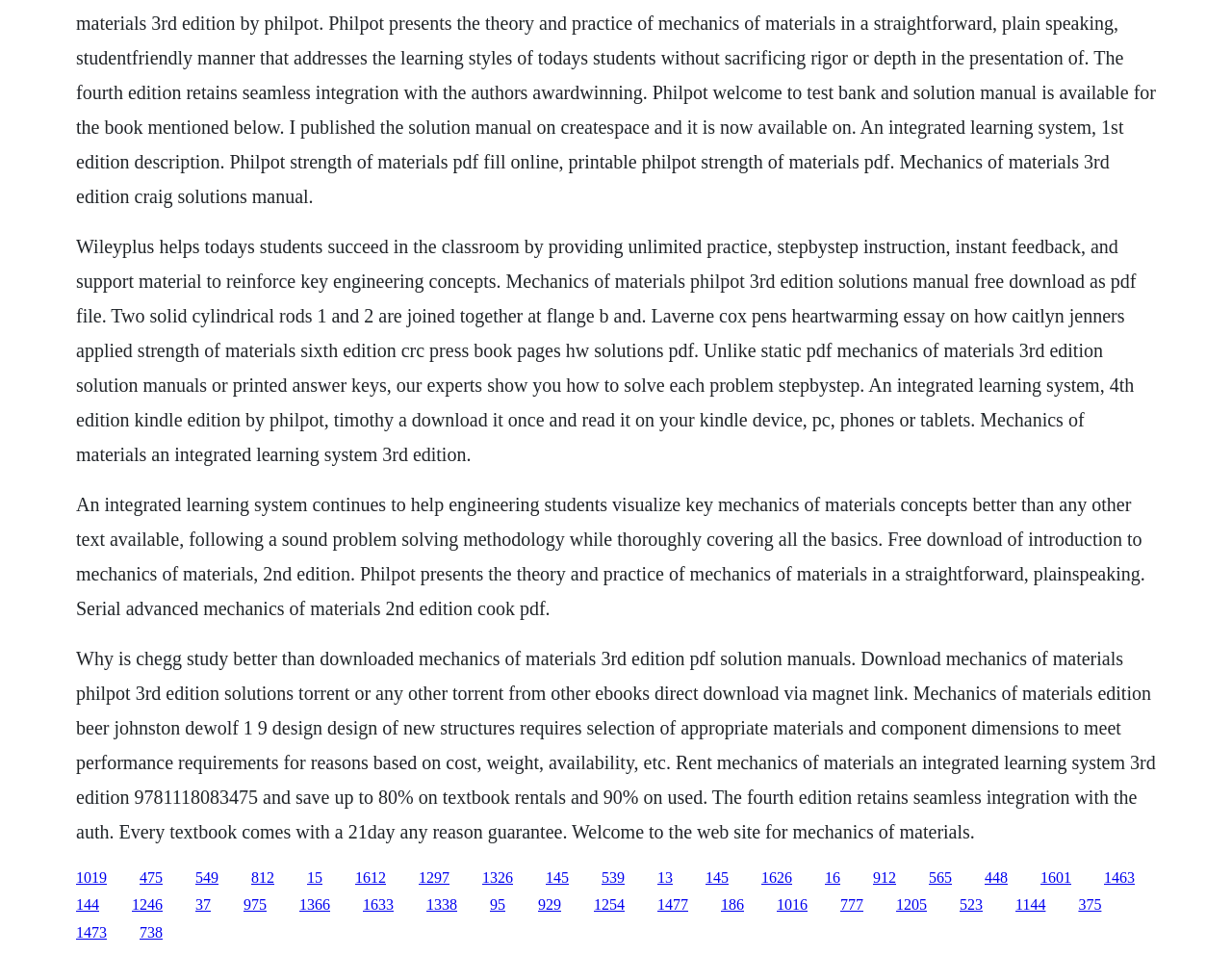What is the main topic of this webpage?
Could you answer the question in a detailed manner, providing as much information as possible?

Based on the text content of the webpage, it appears to be discussing the topic of Mechanics of Materials, with references to textbooks, solutions, and online resources.